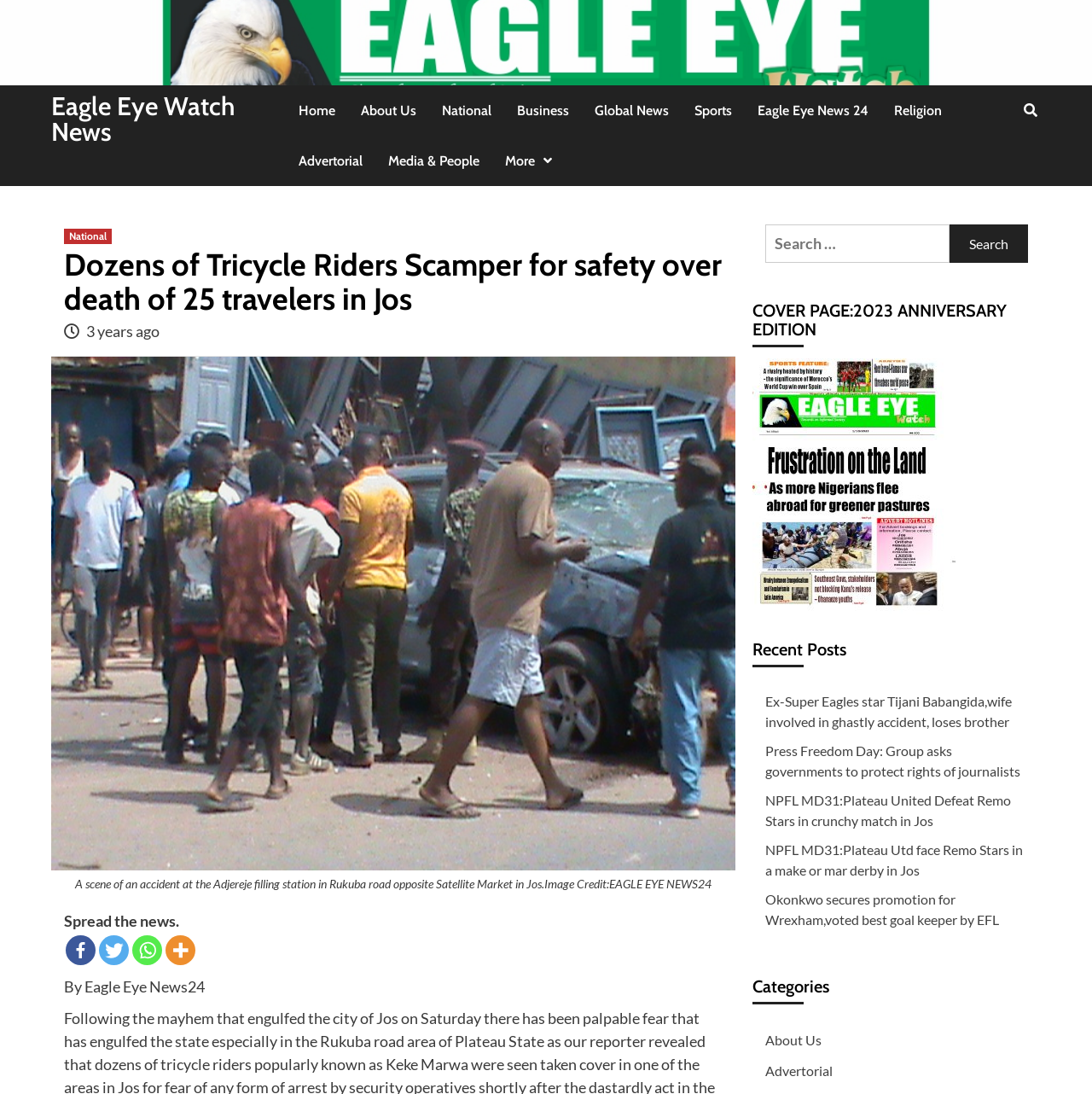Observe the image and answer the following question in detail: What is the name of the news organization?

I found the answer by looking at the top of the webpage, where it says 'Eagle Eye Watch News' in the title. This suggests that the webpage is part of a news organization with this name.